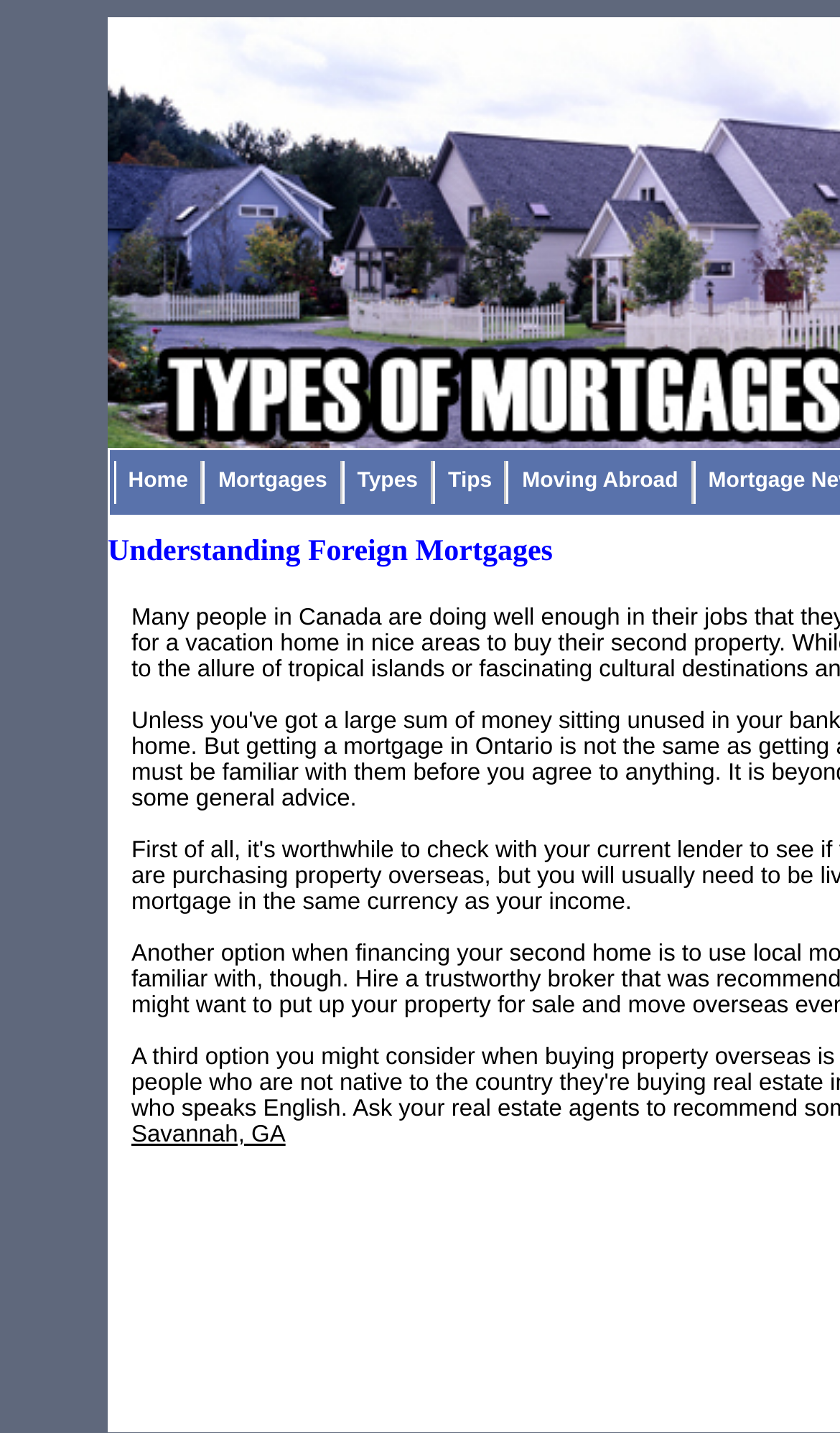Using the element description: "Tips", determine the bounding box coordinates. The coordinates should be in the format [left, top, right, bottom], with values between 0 and 1.

[0.515, 0.322, 0.604, 0.352]